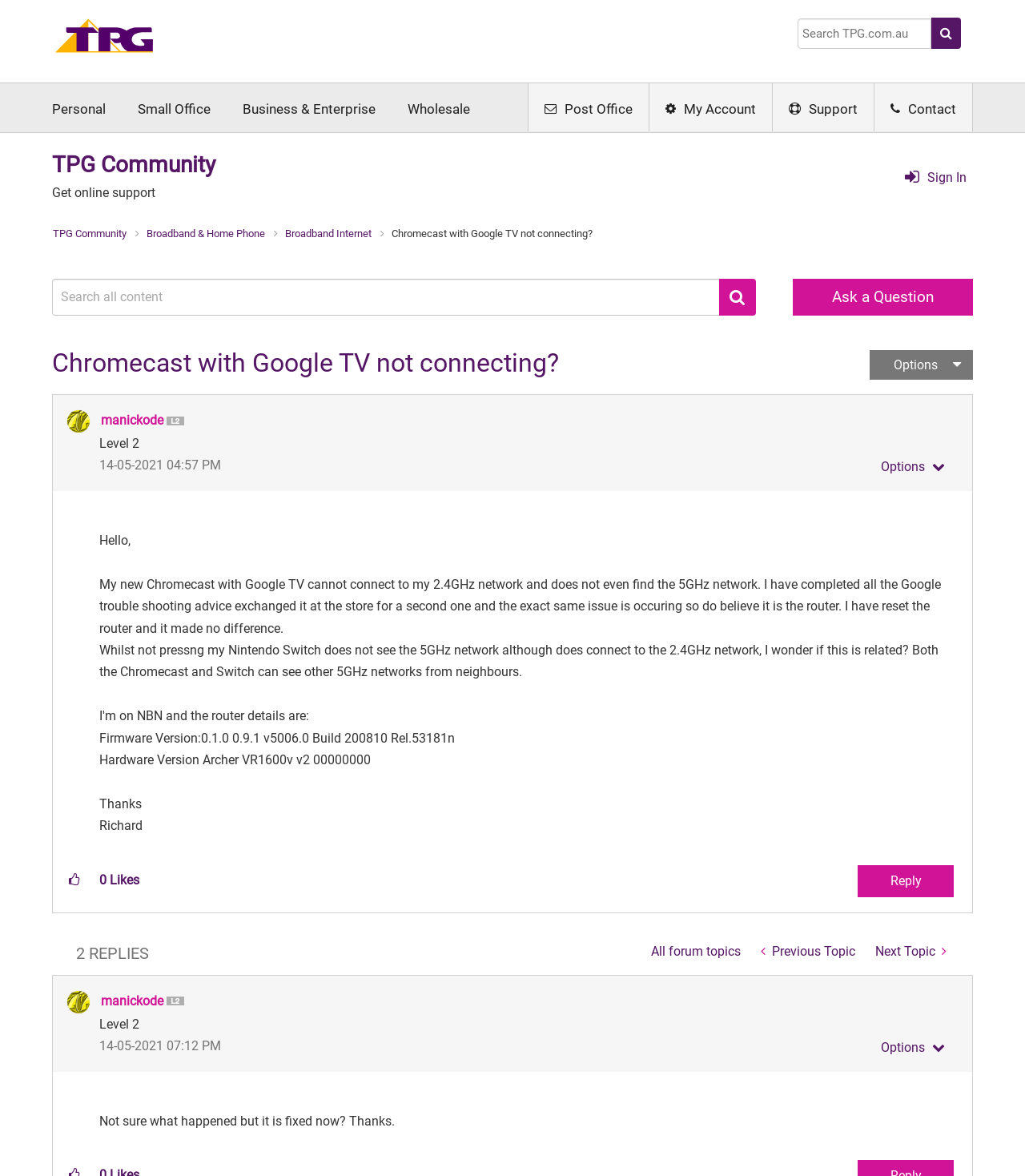What is the name of the community?
Look at the image and respond to the question as thoroughly as possible.

The name of the community can be found in the heading element with the text 'TPG Community' at the top of the webpage.